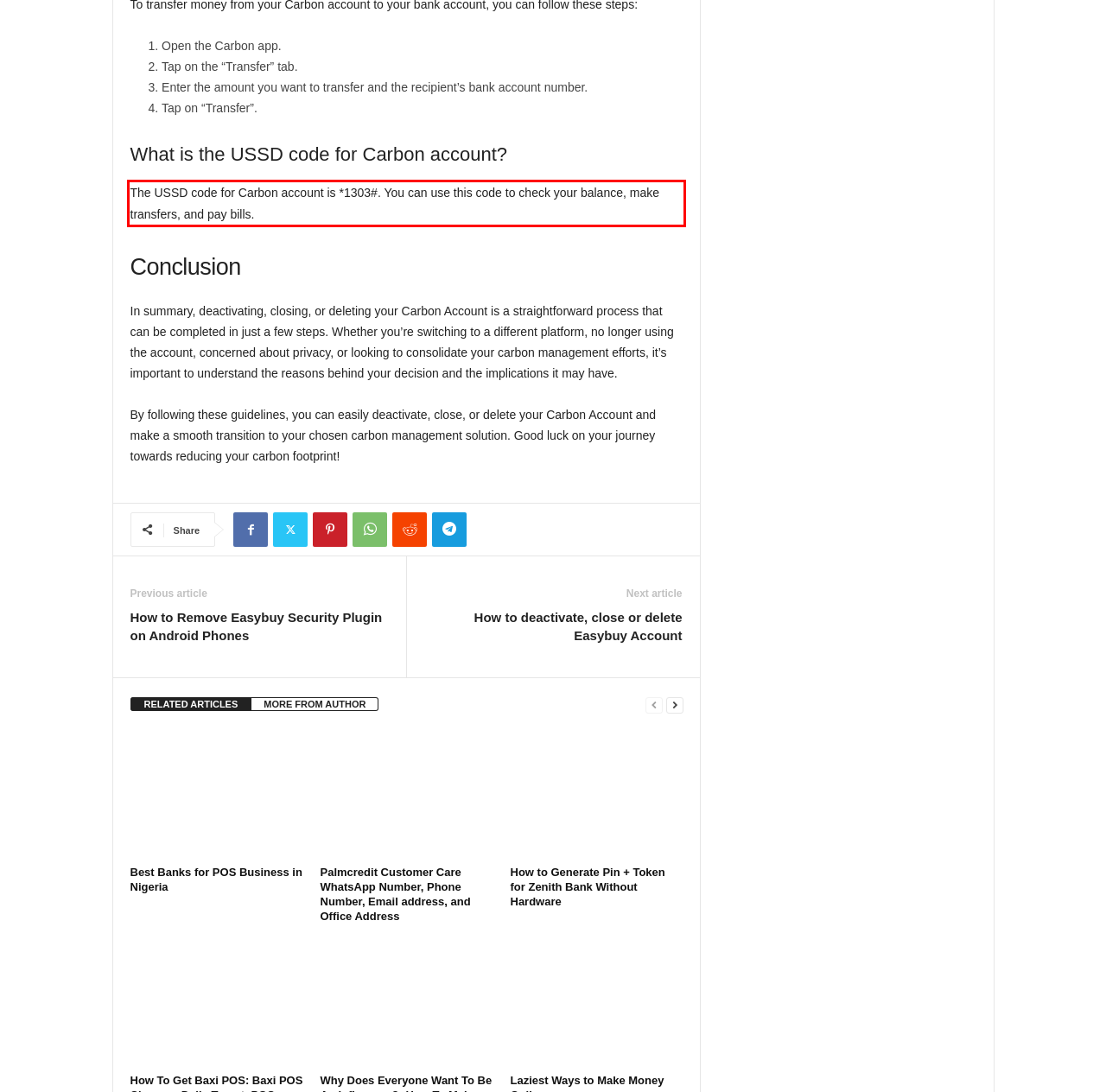Please perform OCR on the text within the red rectangle in the webpage screenshot and return the text content.

The USSD code for Carbon account is *1303#. You can use this code to check your balance, make transfers, and pay bills.